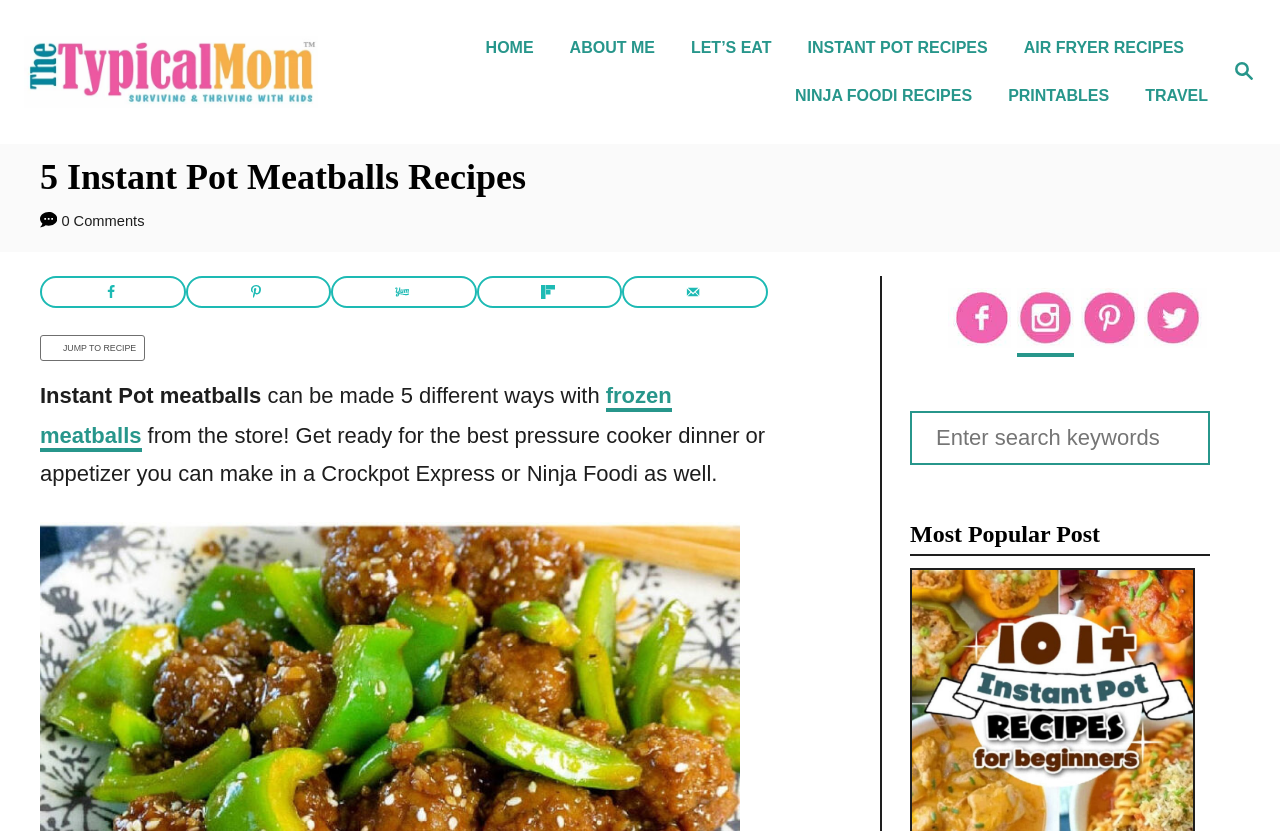Describe all the visual and textual components of the webpage comprehensively.

This webpage is about Instant Pot meatballs recipes. At the top right corner, there is a search button with a magnifying glass icon. Below it, there is a link to "The Typical Mom" website, accompanied by an image of the website's logo. 

On the top navigation bar, there are several links to different sections of the website, including "HOME", "ABOUT ME", "LET'S EAT", "INSTANT POT RECIPES", "AIR FRYER RECIPES", "NINJA FOODI RECIPES", "PRINTABLES", and "TRAVEL". 

The main content of the webpage is a header section with a heading that reads "5 Instant Pot Meatballs Recipes". Below the heading, there is an image, followed by a text that says "0 Comments". 

On the right side of the header section, there are several social media sharing buttons, including "Share on Facebook", "Save to Pinterest", "Share on Yummly", "Share on Flipboard", and "Send over email". Each button has a corresponding image. 

Below the social media buttons, there is a link to "JUMP TO RECIPE", accompanied by an image. The main content of the webpage starts with a text that reads "Instant Pot meatballs can be made 5 different ways with frozen meatballs from the store! Get ready for the best pressure cooker dinner or appetizer you can make in a Crockpot Express or Ninja Foodi as well." 

At the bottom of the webpage, there are links to the website's social media pages, including Facebook, Instagram, Pinterest, and Twitter, each accompanied by an image of the corresponding social media platform's logo. There is also a search bar with a placeholder text that says "Search for:".